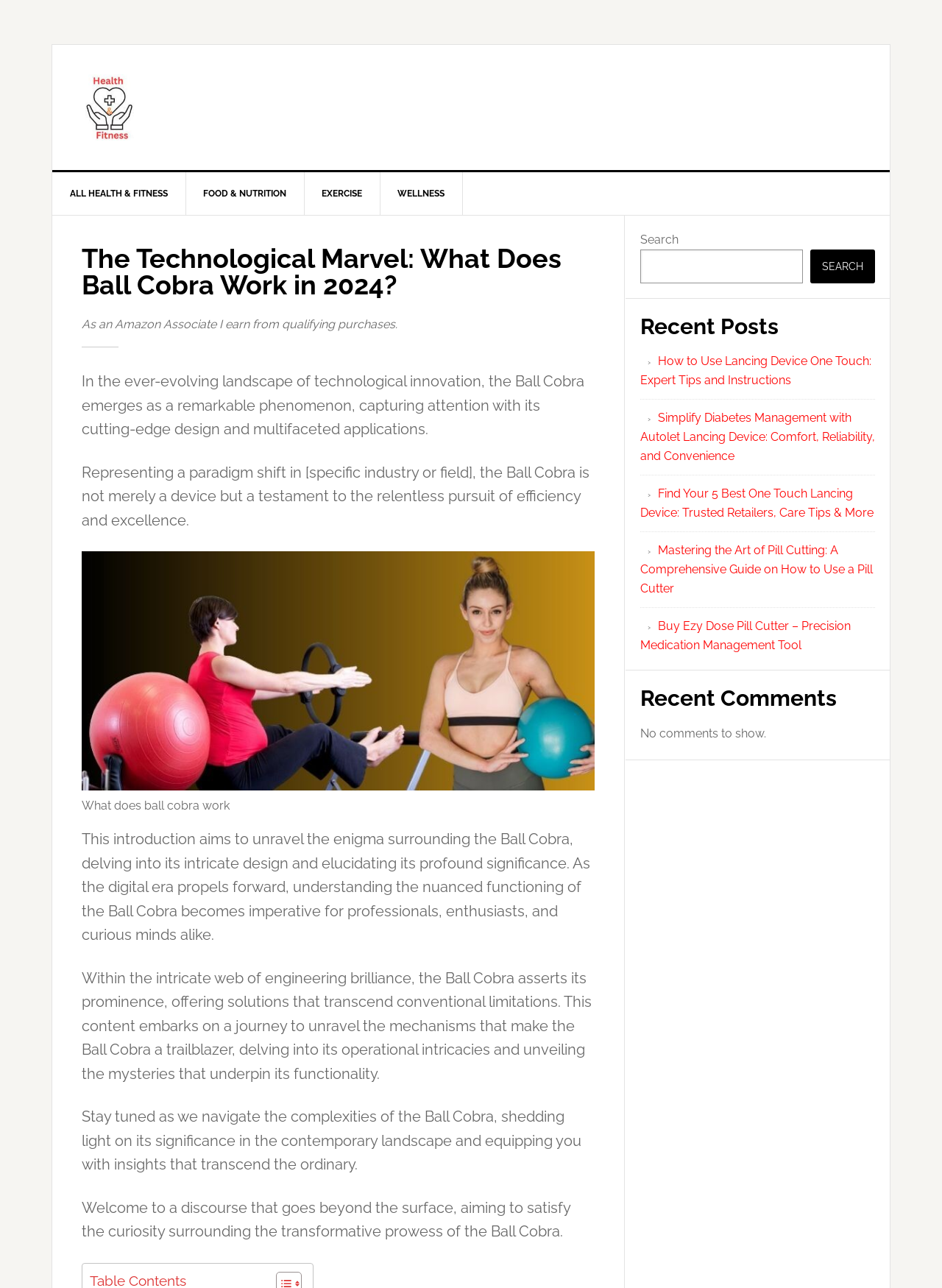Determine the bounding box for the described UI element: "Search".

[0.86, 0.194, 0.929, 0.22]